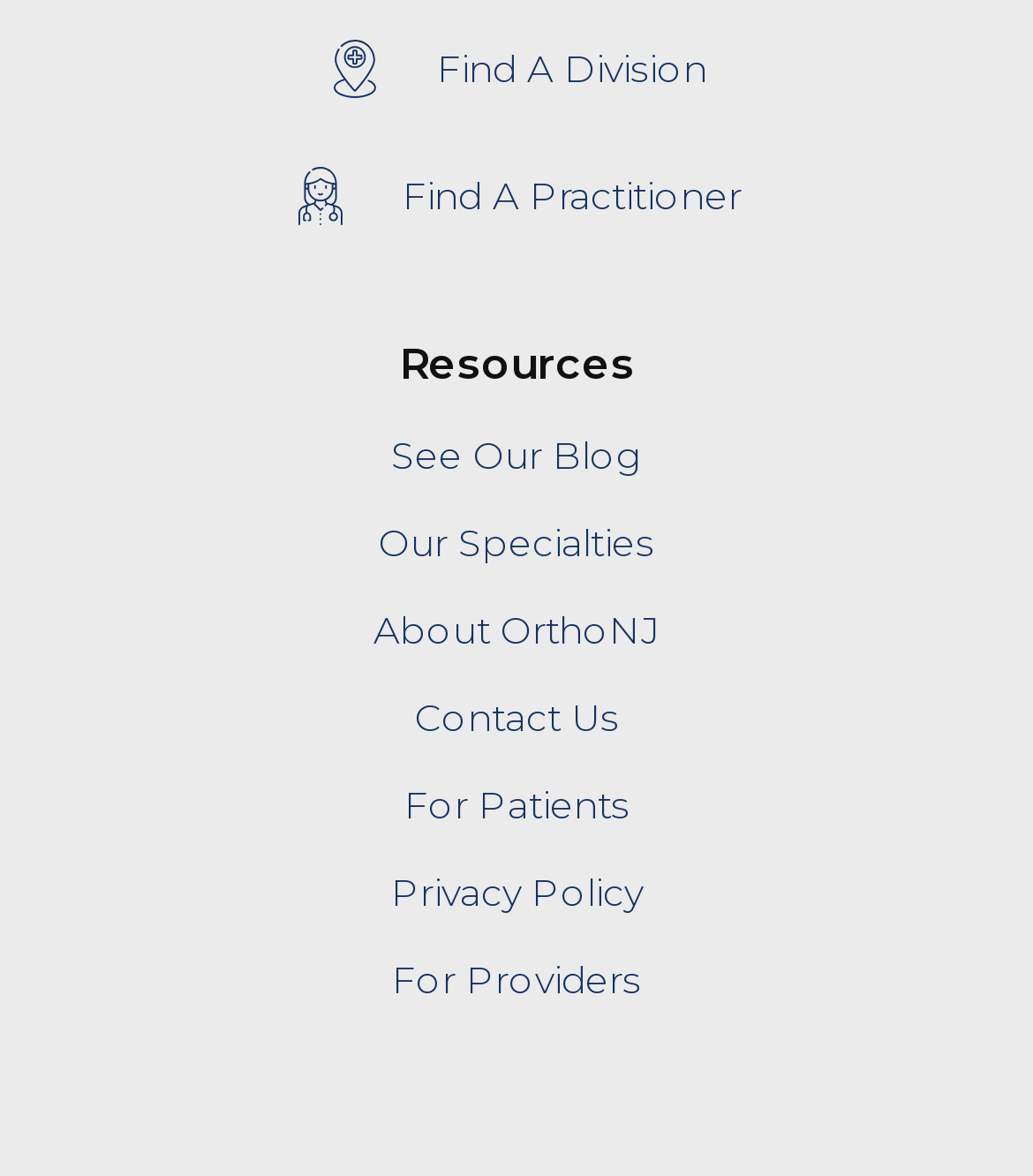Could you indicate the bounding box coordinates of the region to click in order to complete this instruction: "Read the blog".

[0.051, 0.355, 0.949, 0.418]